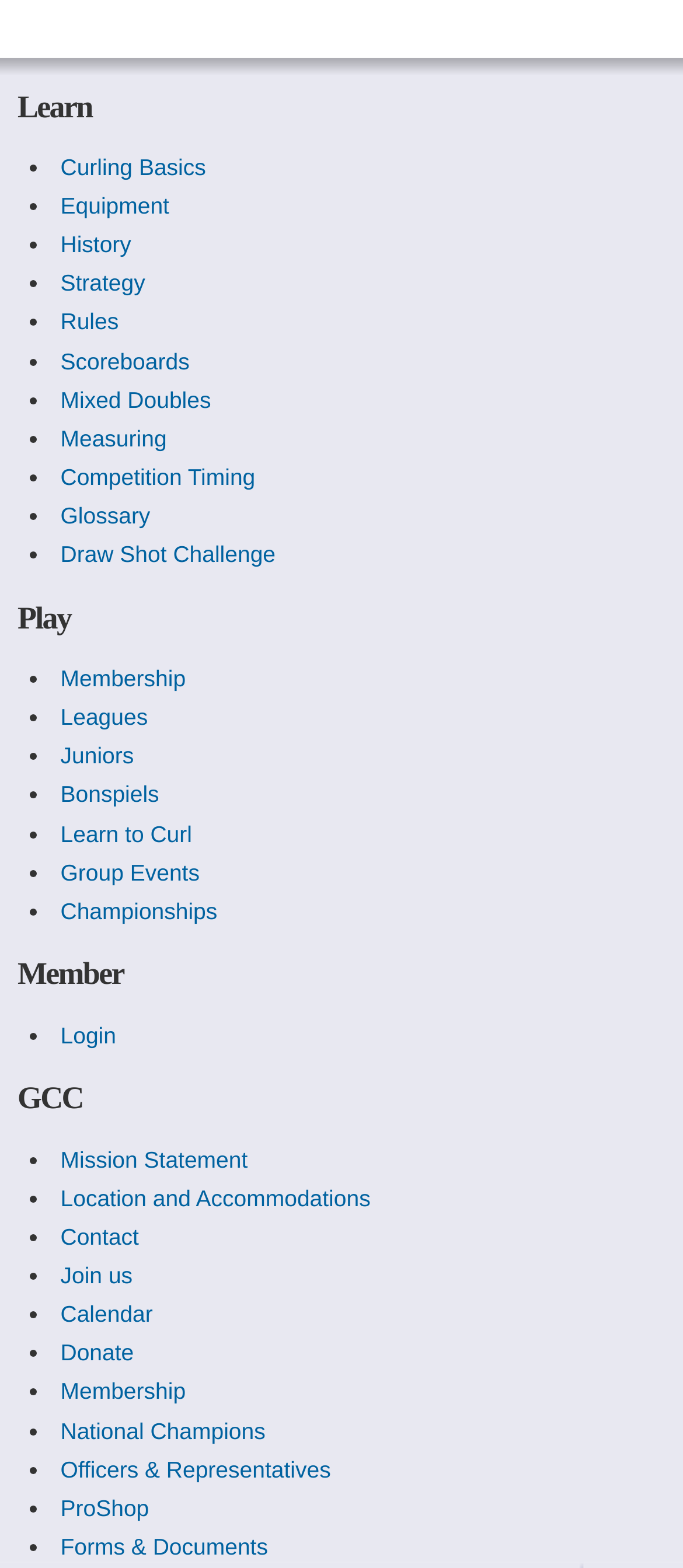Calculate the bounding box coordinates for the UI element based on the following description: "Strategy". Ensure the coordinates are four float numbers between 0 and 1, i.e., [left, top, right, bottom].

[0.088, 0.172, 0.213, 0.189]